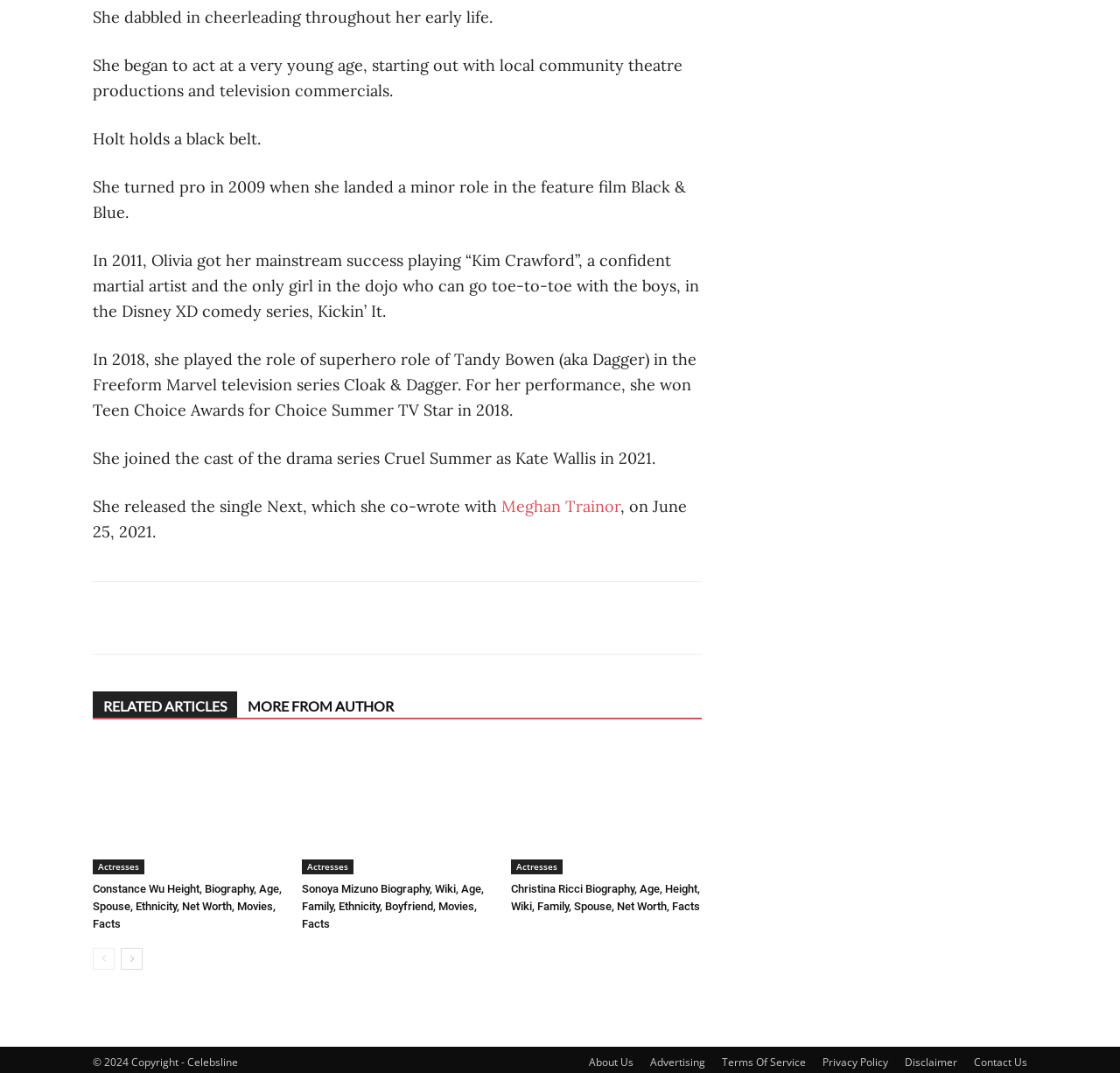Can you find the bounding box coordinates for the element that needs to be clicked to execute this instruction: "Watch 'Videos'"? The coordinates should be given as four float numbers between 0 and 1, i.e., [left, top, right, bottom].

None